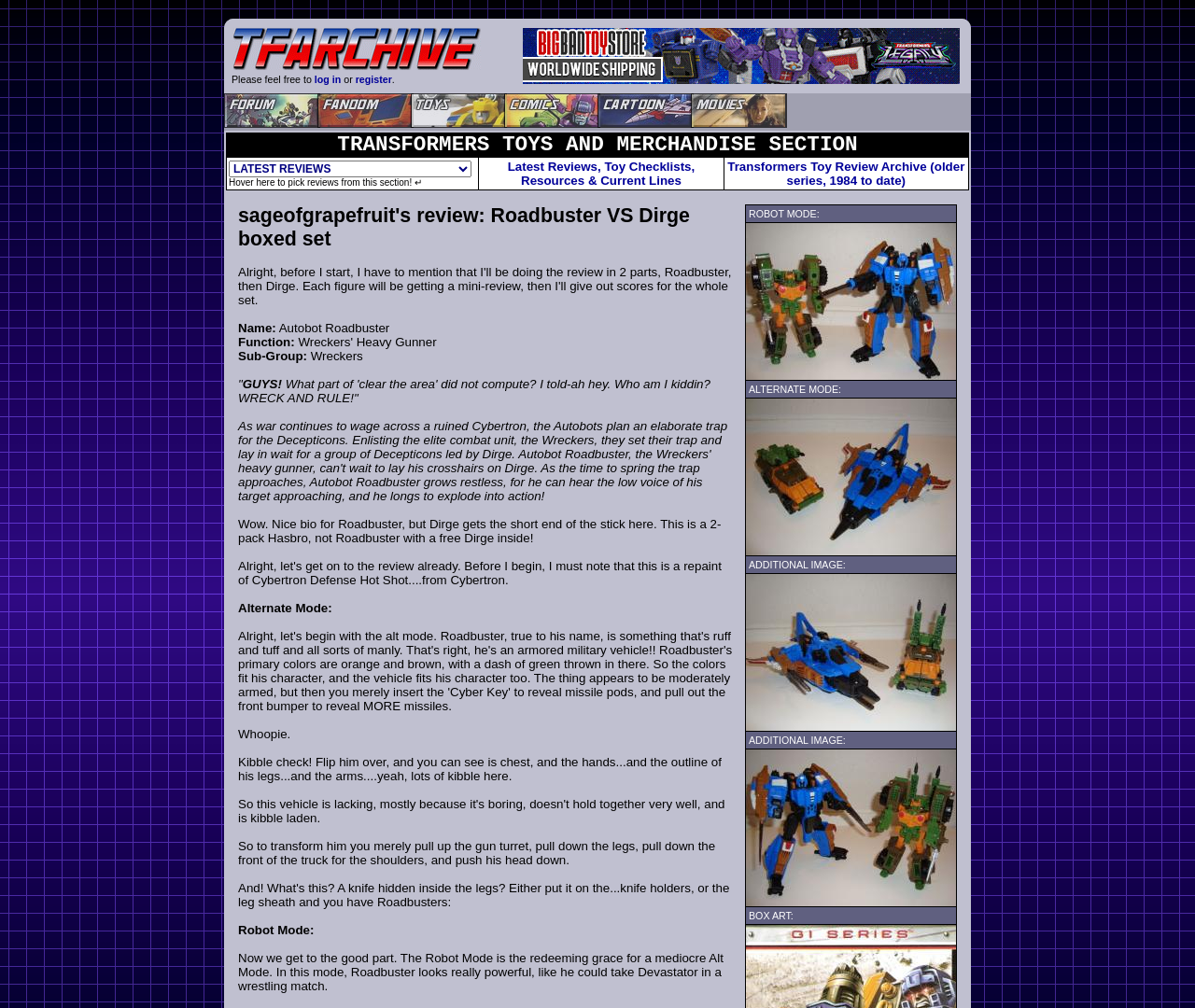Predict the bounding box of the UI element based on the description: "Electrical Tips". The coordinates should be four float numbers between 0 and 1, formatted as [left, top, right, bottom].

None